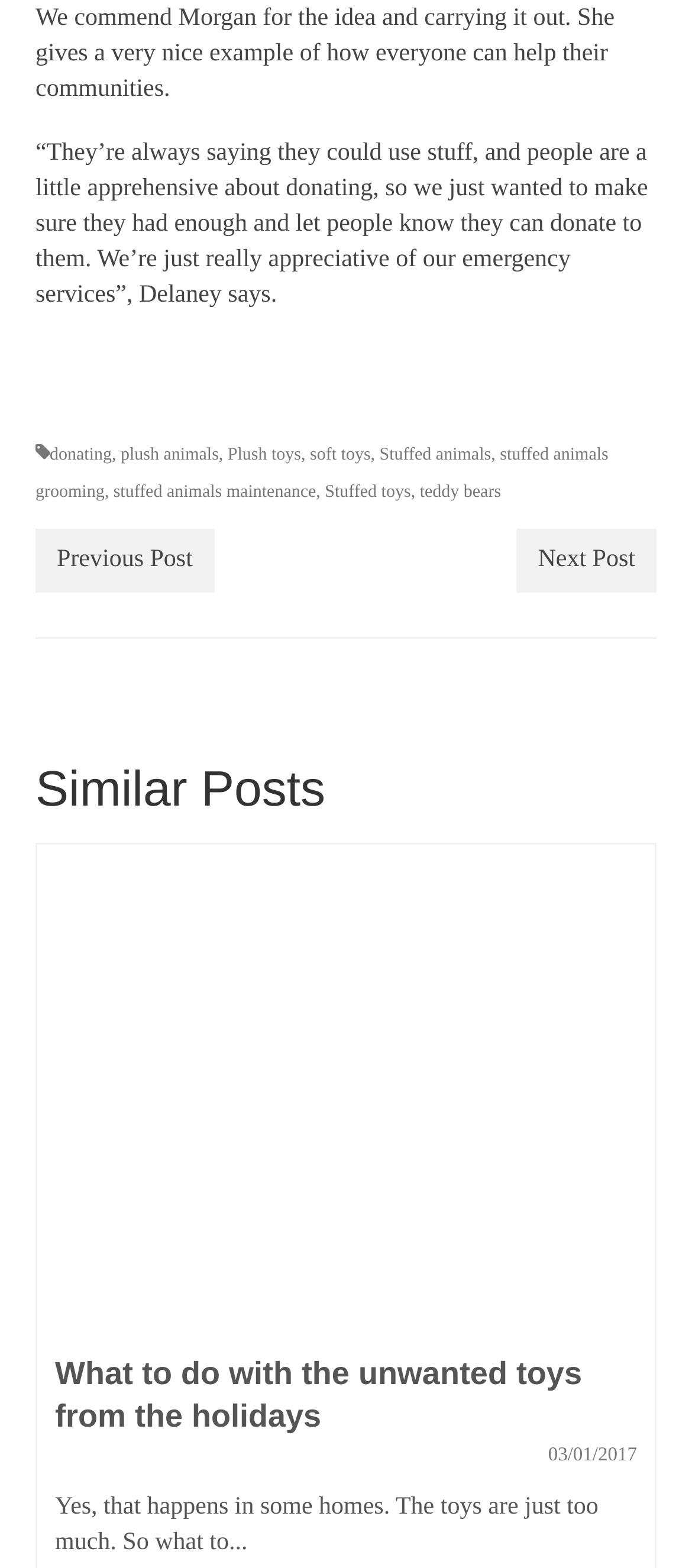Pinpoint the bounding box coordinates for the area that should be clicked to perform the following instruction: "Share on Facebook".

[0.051, 0.236, 0.133, 0.272]